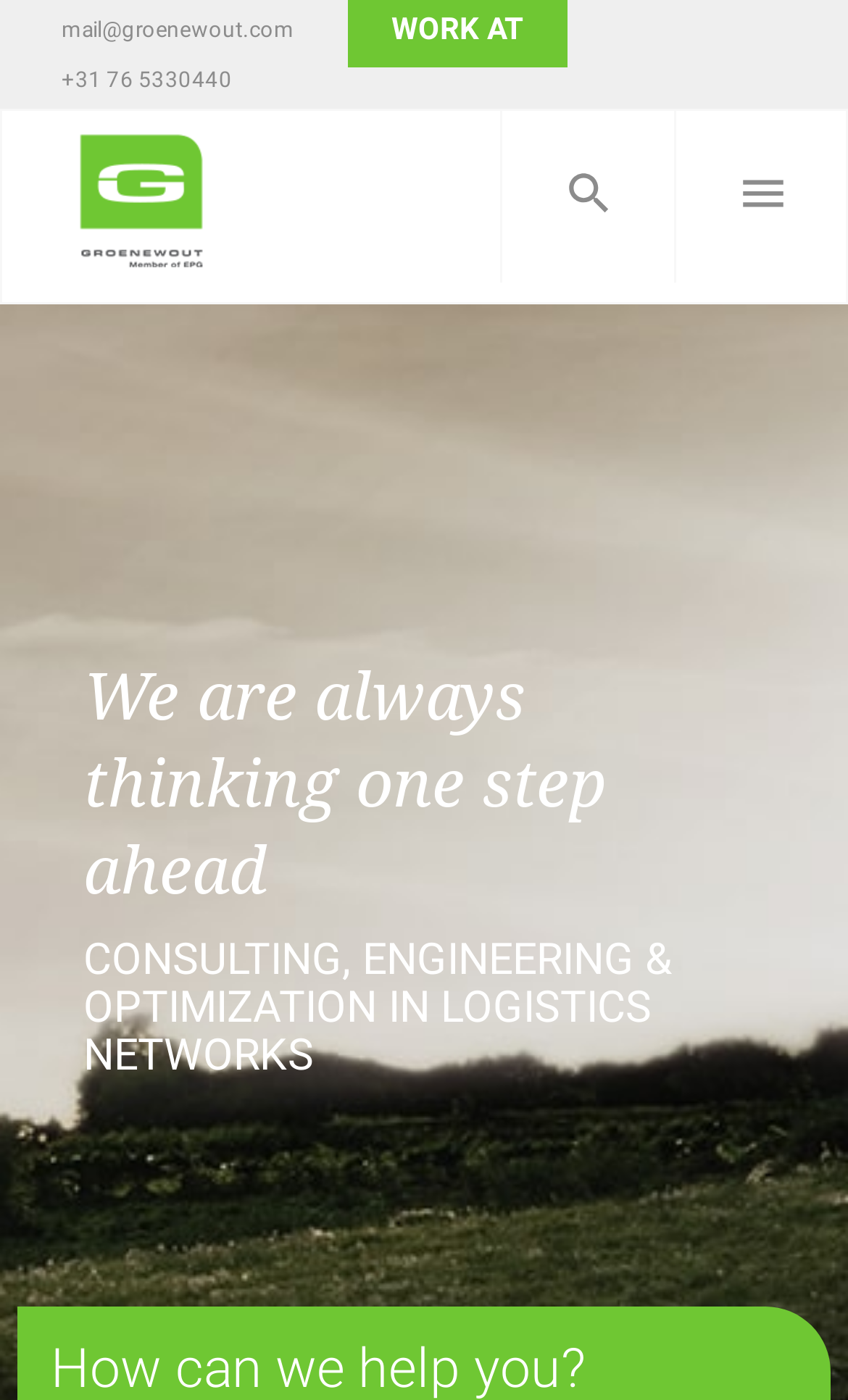Extract the bounding box coordinates of the UI element described by: "+31 76 5330440". The coordinates should include four float numbers ranging from 0 to 1, e.g., [left, top, right, bottom].

[0.06, 0.039, 0.346, 0.075]